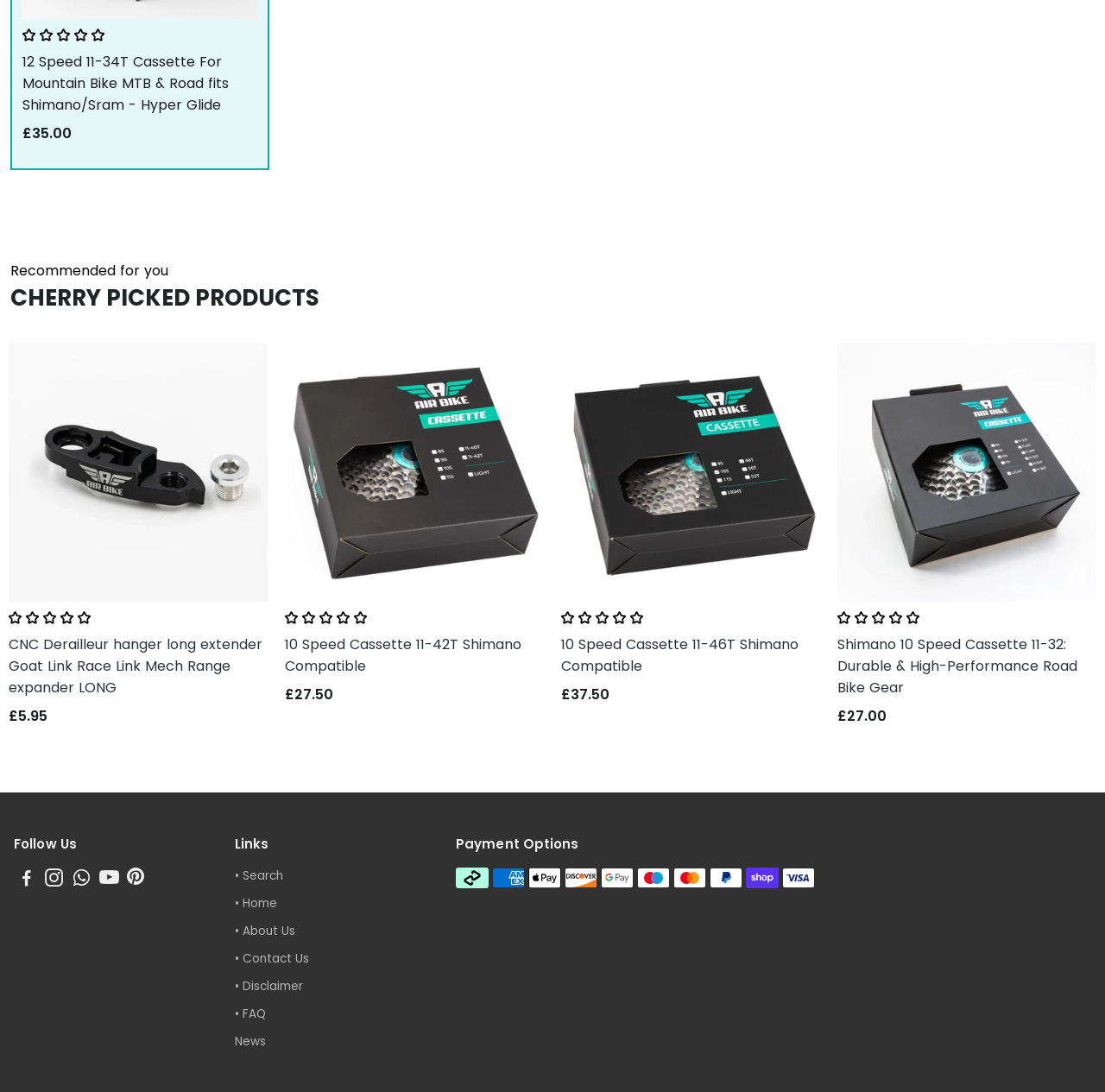Please determine the bounding box coordinates, formatted as (top-left x, top-left y, bottom-right x, bottom-right y), with all values as floating point numbers between 0 and 1. Identify the bounding box of the region described as: News

[0.212, 0.947, 0.28, 0.962]